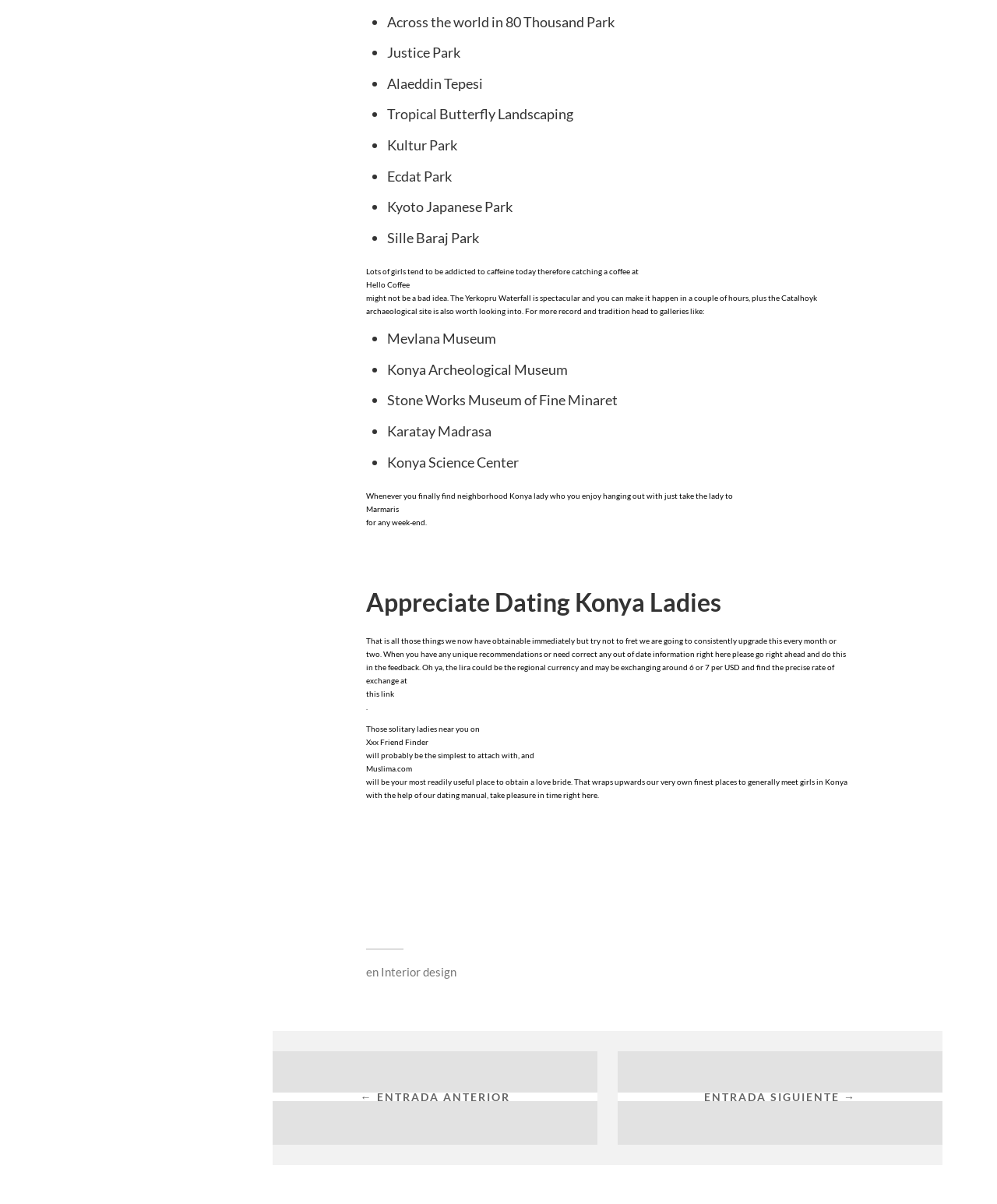Using the provided element description, identify the bounding box coordinates as (top-left x, top-left y, bottom-right x, bottom-right y). Ensure all values are between 0 and 1. Description: ← Entrada anterior

[0.273, 0.873, 0.599, 0.951]